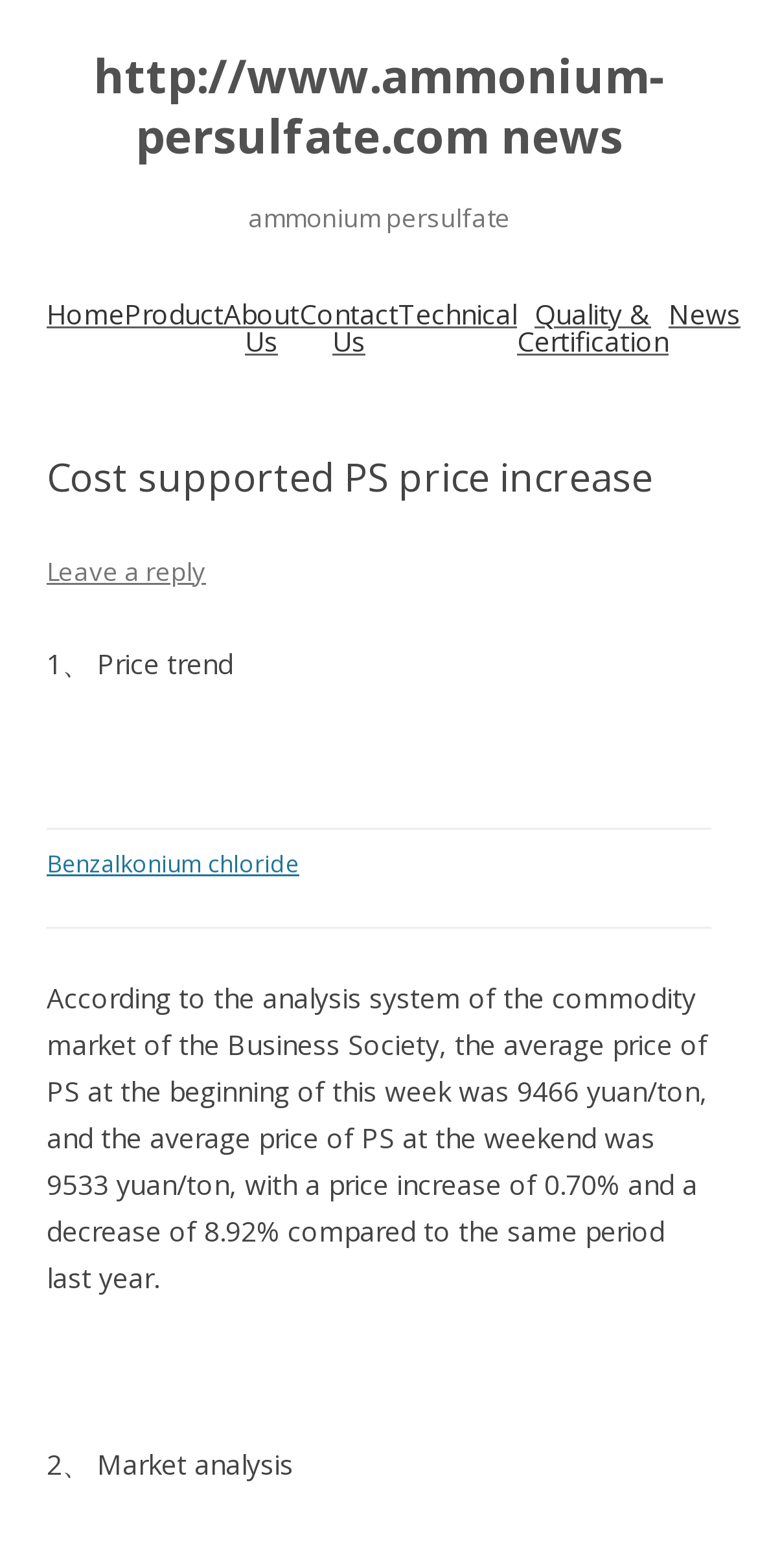Please identify the bounding box coordinates of the clickable area that will fulfill the following instruction: "learn about benzalkonium chloride". The coordinates should be in the format of four float numbers between 0 and 1, i.e., [left, top, right, bottom].

[0.062, 0.54, 0.395, 0.561]